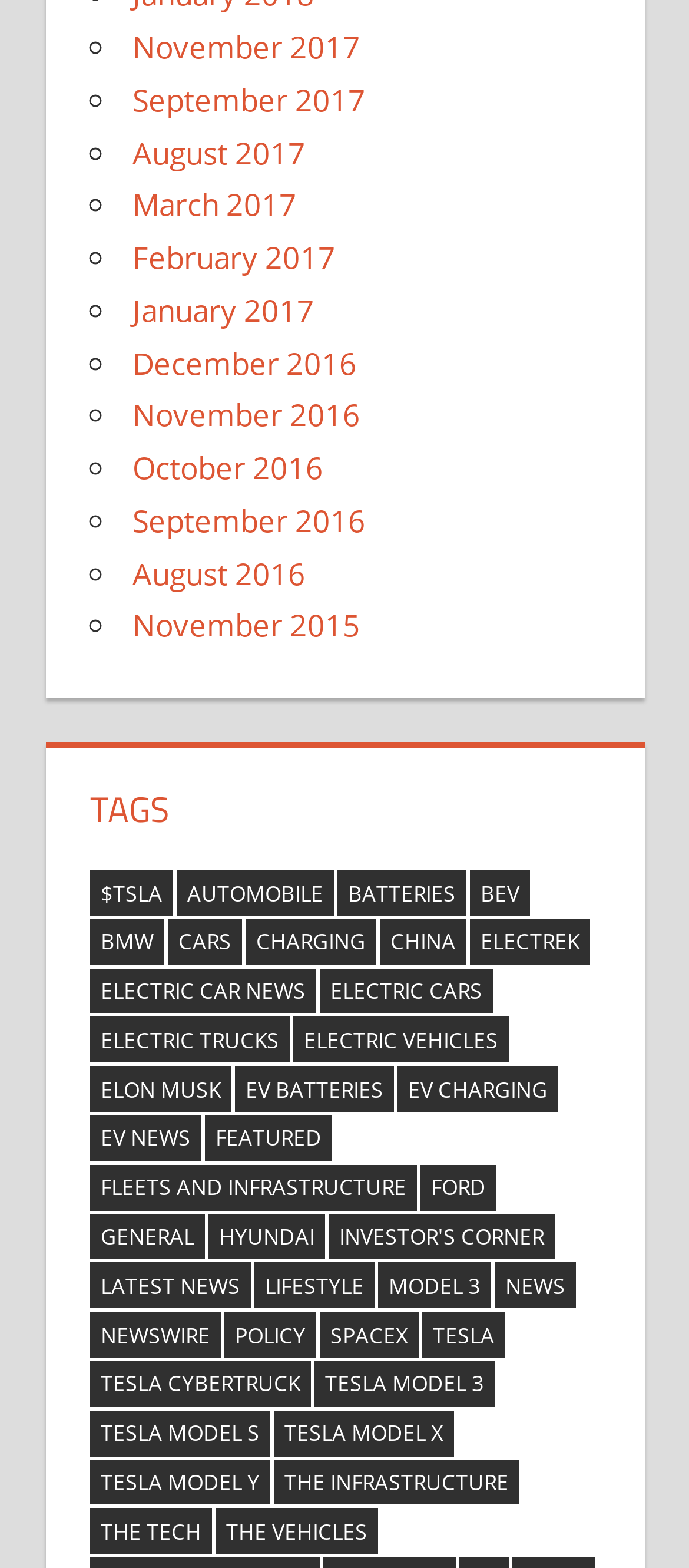Answer the question in a single word or phrase:
How many items are in the 'Electric Cars' category?

2,394